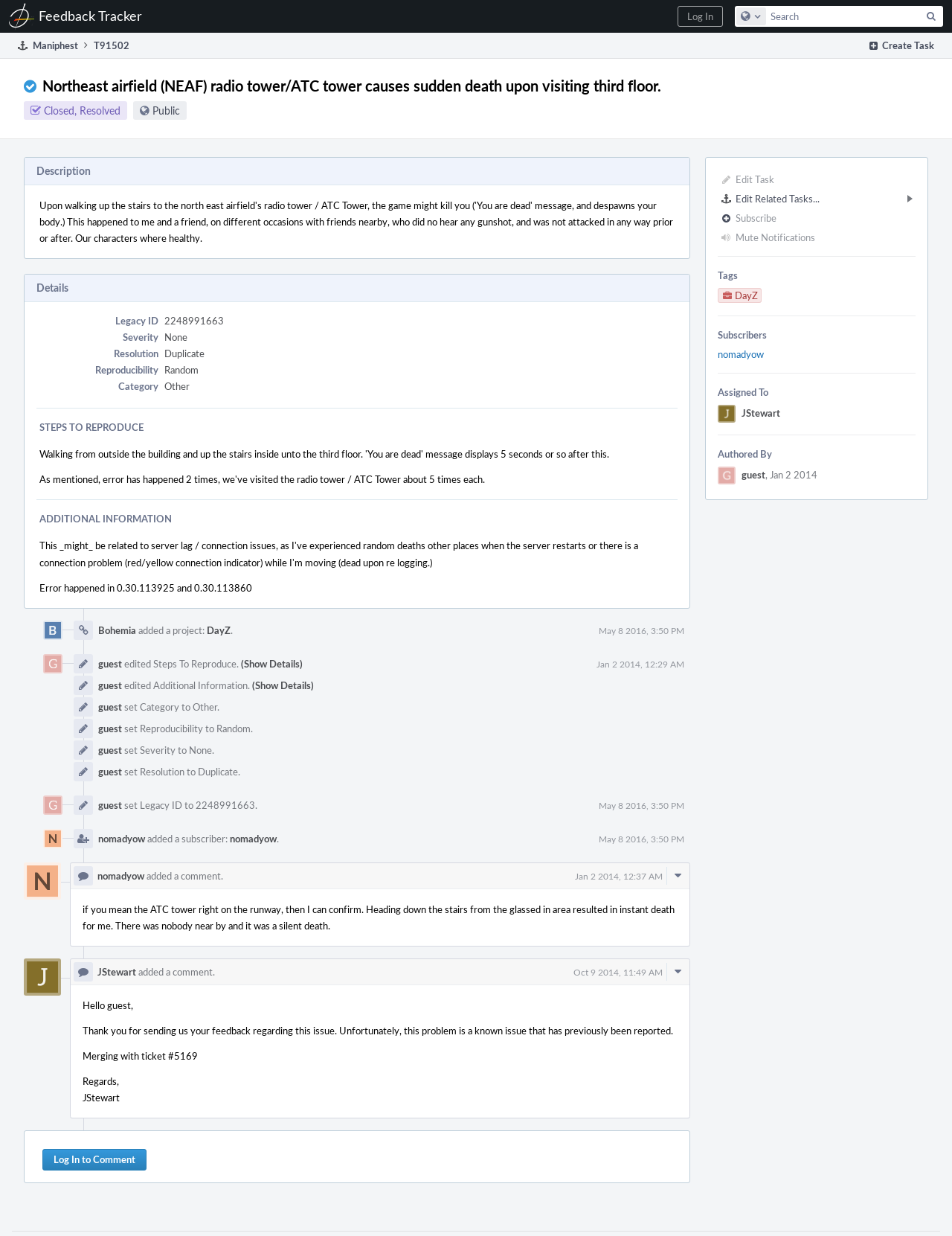What is the category of the task?
Using the information from the image, give a concise answer in one word or a short phrase.

Other